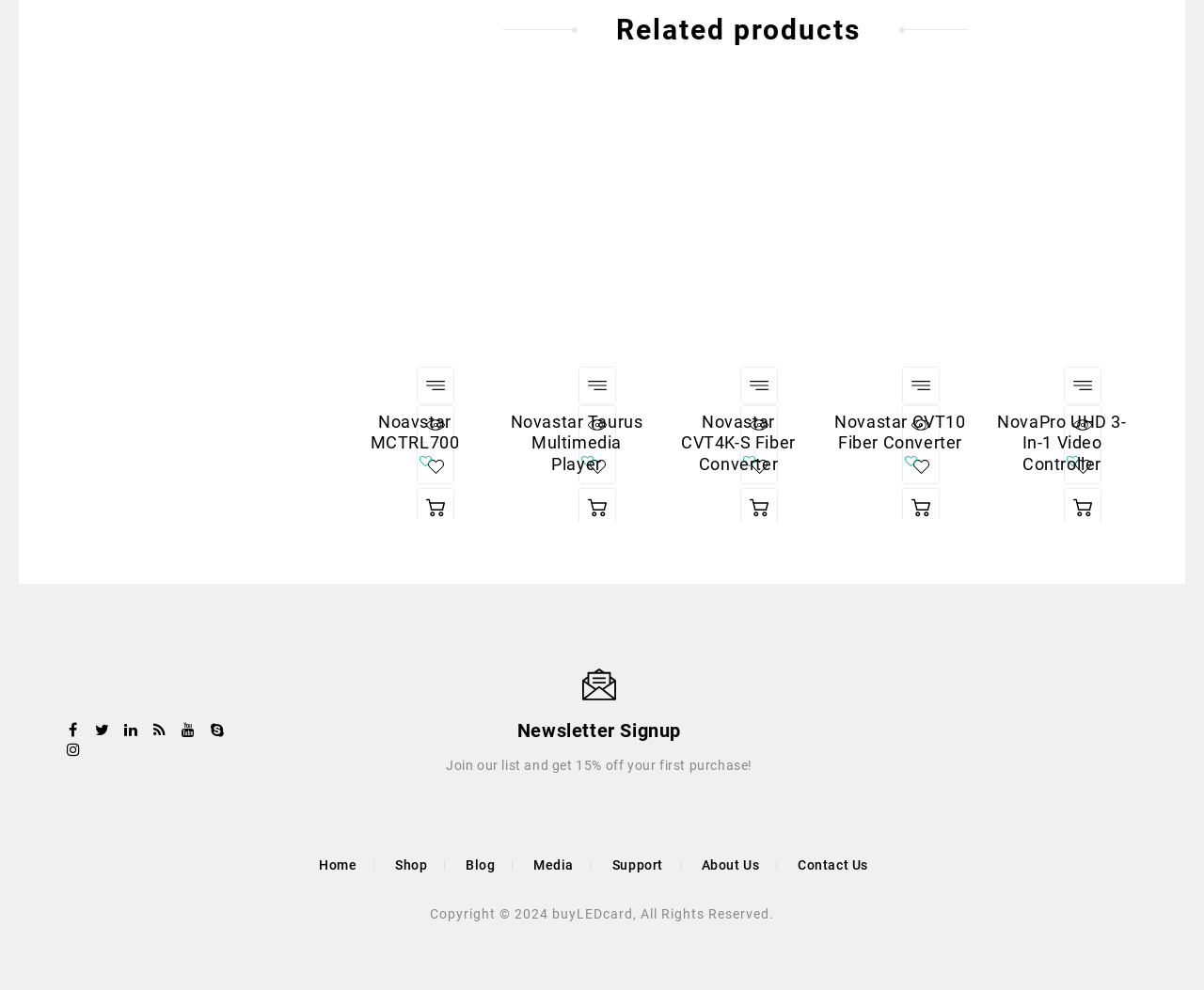Provide a brief response using a word or short phrase to this question:
What is the call-to-action for the newsletter signup?

Join our list and get 15% off your first purchase!